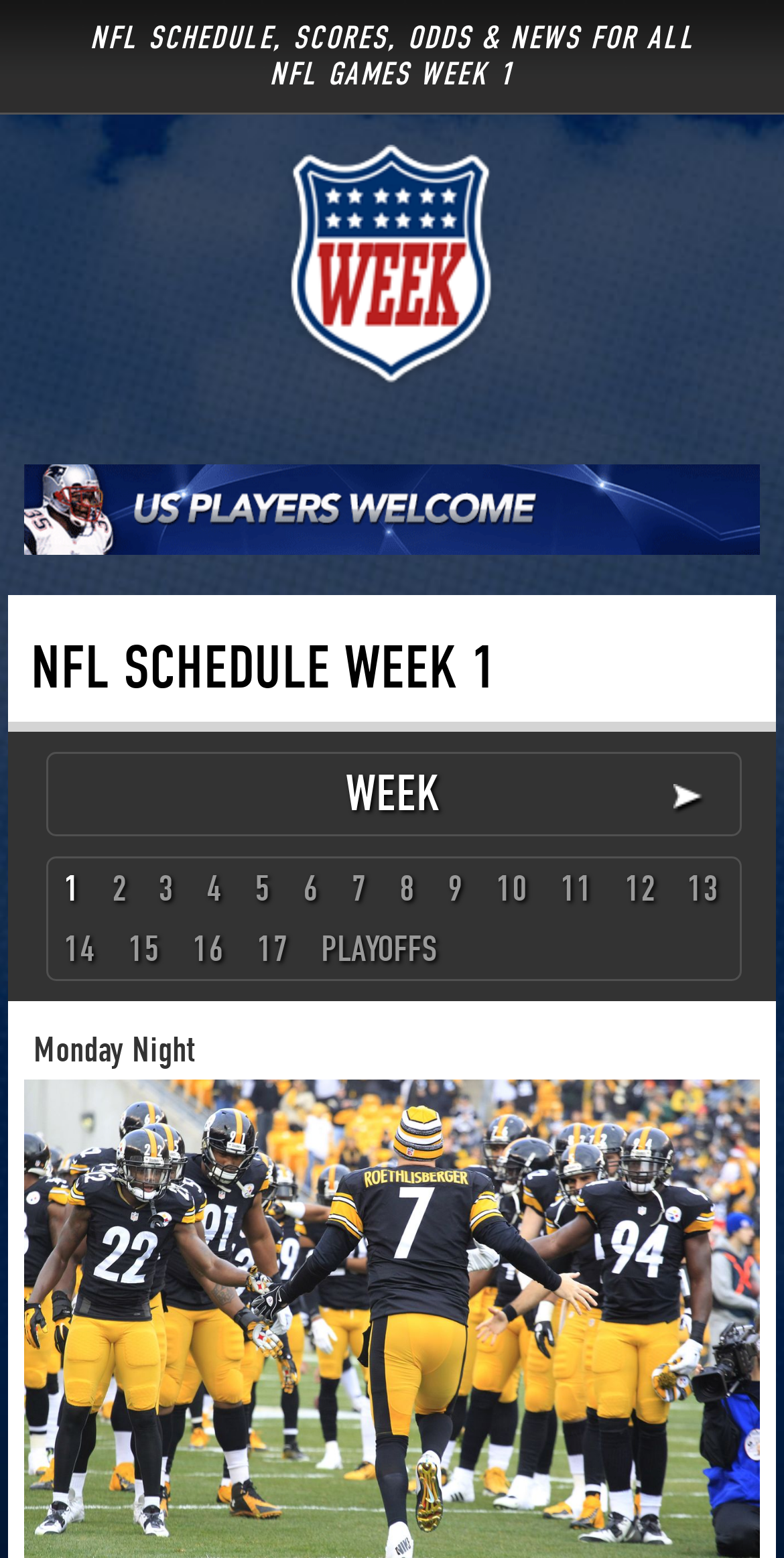Determine the bounding box coordinates of the section to be clicked to follow the instruction: "Click CONTACT US". The coordinates should be given as four float numbers between 0 and 1, formatted as [left, top, right, bottom].

None